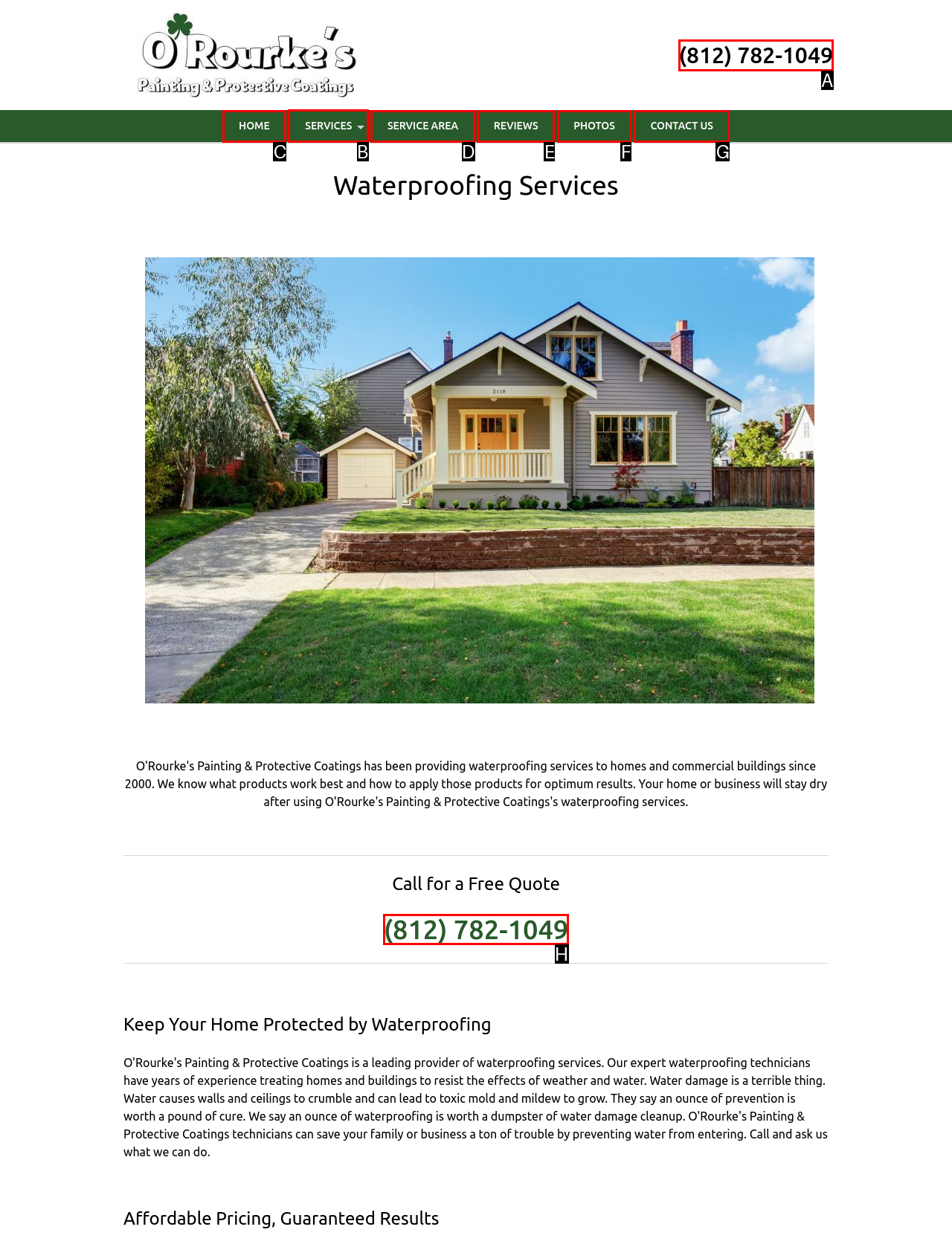Tell me which one HTML element you should click to complete the following task: View services
Answer with the option's letter from the given choices directly.

B